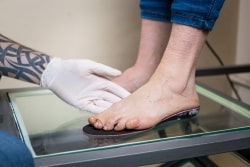Thoroughly describe everything you see in the image.

The image depicts a close-up of a foot examination, focusing on the assessment of shoe inserts designed for overpronating feet. A person wearing a white glove gently examines the foot of a patient, which is positioned on a glass surface. The foot is placed near a shoe insert, indicating that the evaluation is likely related to determining the appropriate support needed for conditions such as flat feet or overpronation. This process is essential for ensuring comfort and preventing injury, particularly for individuals who engage in activities like running. The background is neutral, allowing the viewer to focus on the foot and the shoe insert, emphasizing the importance of tailored footwear solutions for foot health.